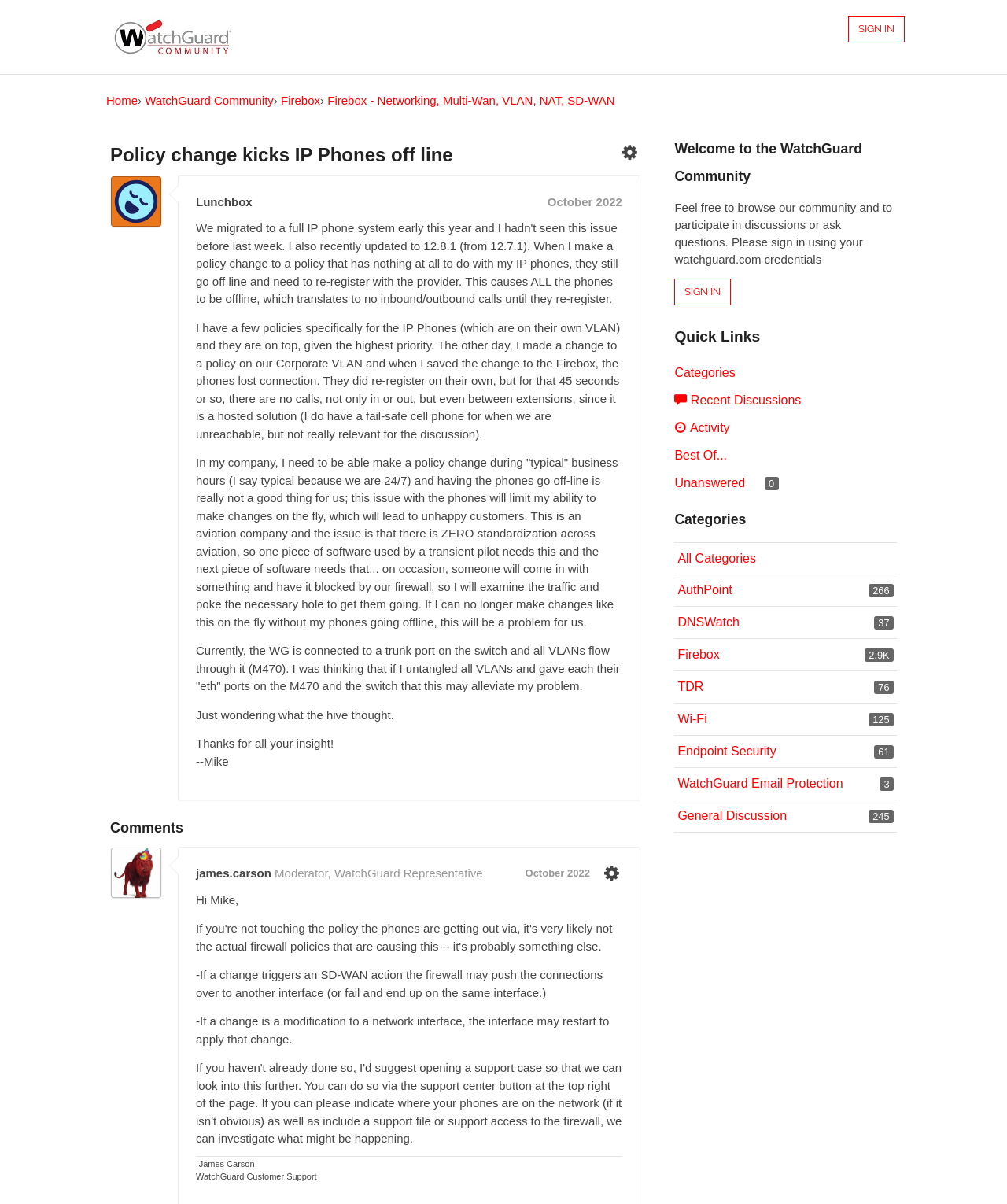Use one word or a short phrase to answer the question provided: 
What is the name of the community?

WatchGuard Community